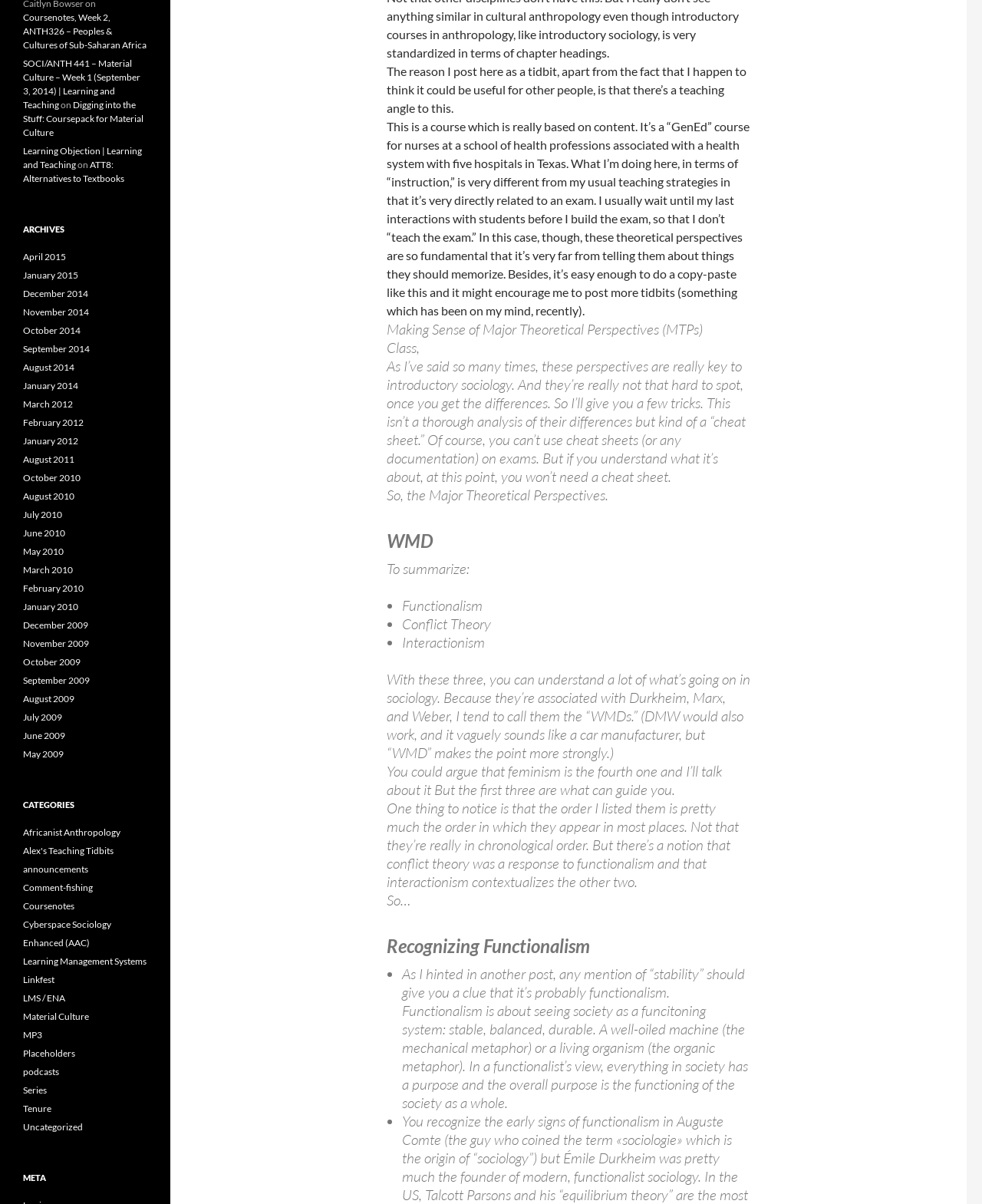Provide the bounding box coordinates of the UI element this sentence describes: "April 2015".

[0.023, 0.208, 0.067, 0.218]